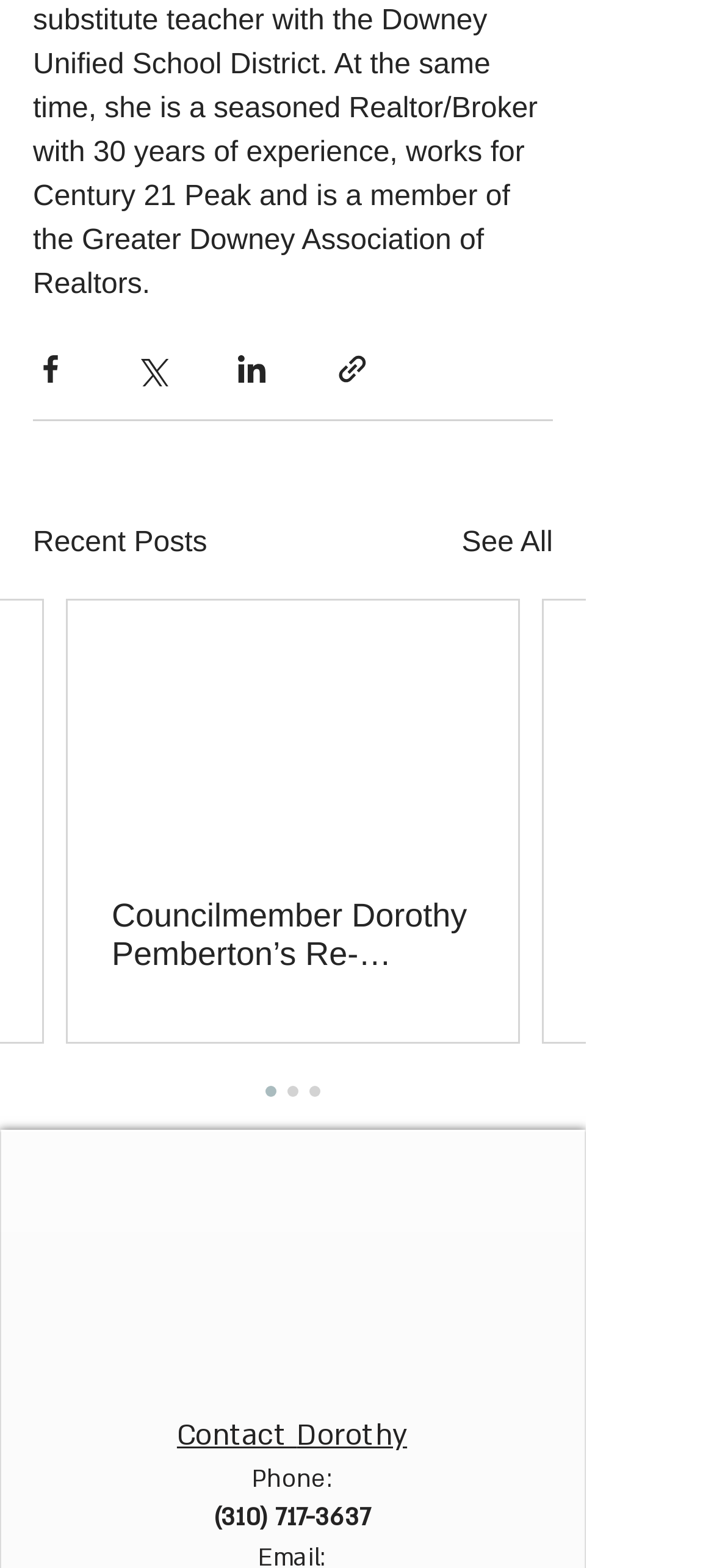Locate the bounding box coordinates of the clickable element to fulfill the following instruction: "Call the phone number". Provide the coordinates as four float numbers between 0 and 1 in the format [left, top, right, bottom].

[0.299, 0.958, 0.401, 0.979]